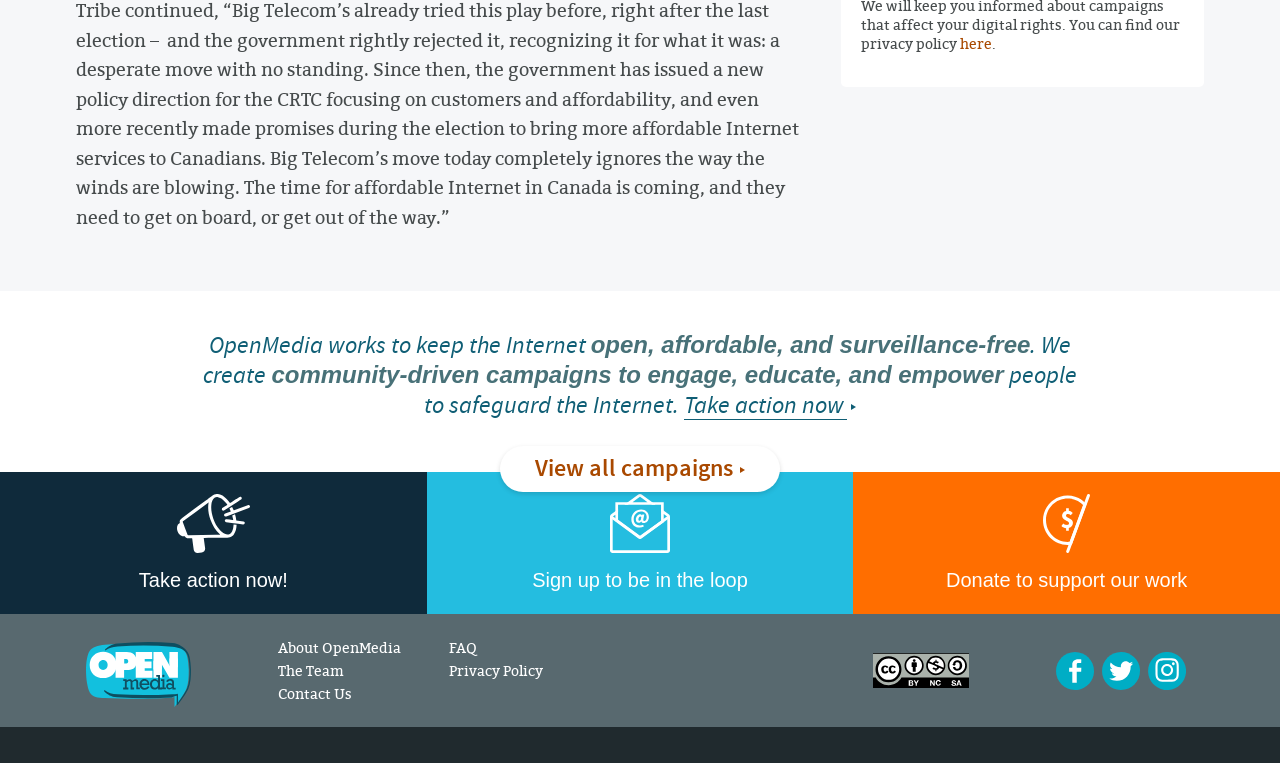Please answer the following question using a single word or phrase: 
How many links are there to social media pages?

3